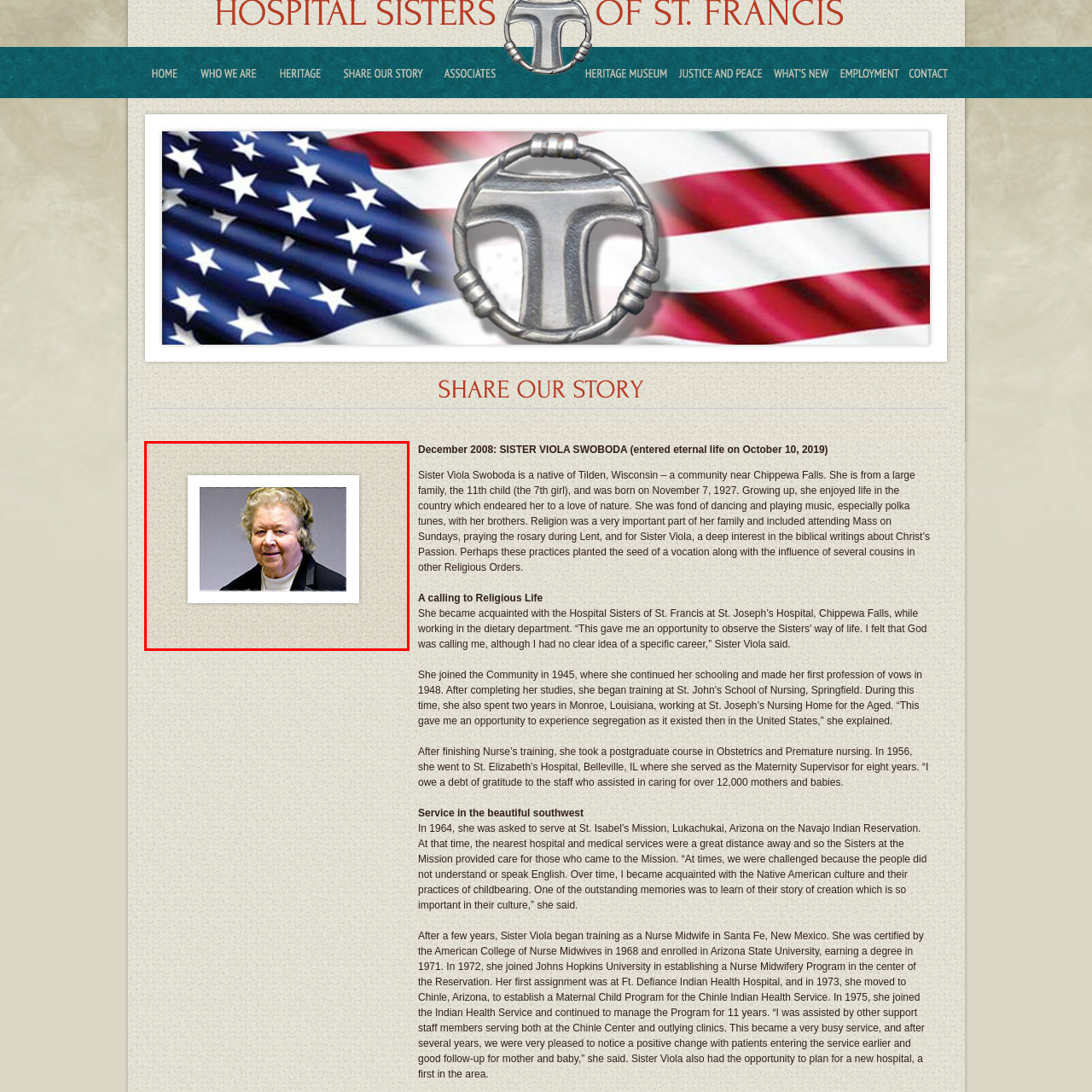What is the woman wearing over her white top?
Please focus on the image surrounded by the red bounding box and provide a one-word or phrase answer based on the image.

A black blazer